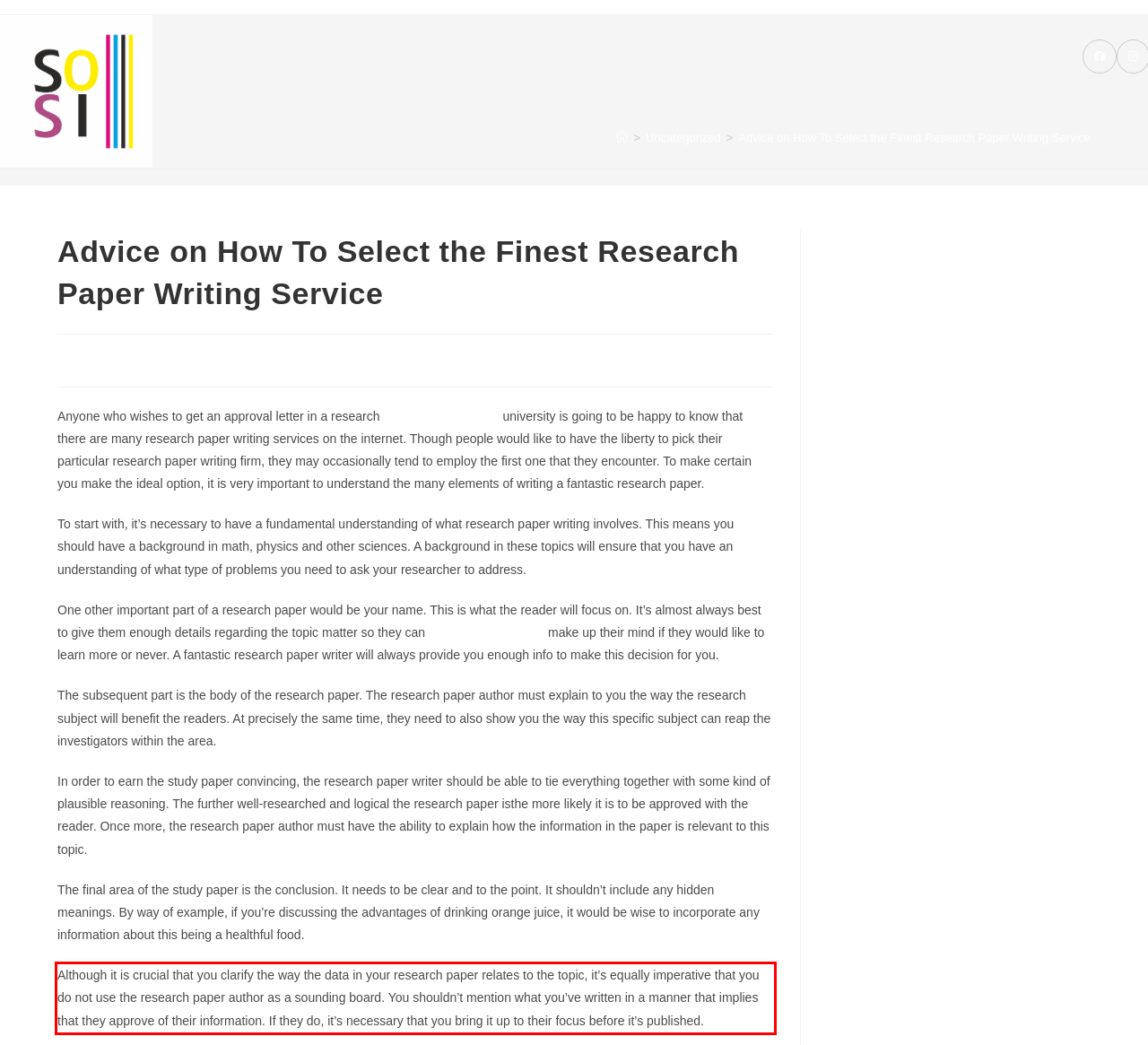Observe the screenshot of the webpage that includes a red rectangle bounding box. Conduct OCR on the content inside this red bounding box and generate the text.

Although it is crucial that you clarify the way the data in your research paper relates to the topic, it’s equally imperative that you do not use the research paper author as a sounding board. You shouldn’t mention what you’ve written in a manner that implies that they approve of their information. If they do, it’s necessary that you bring it up to their focus before it’s published.